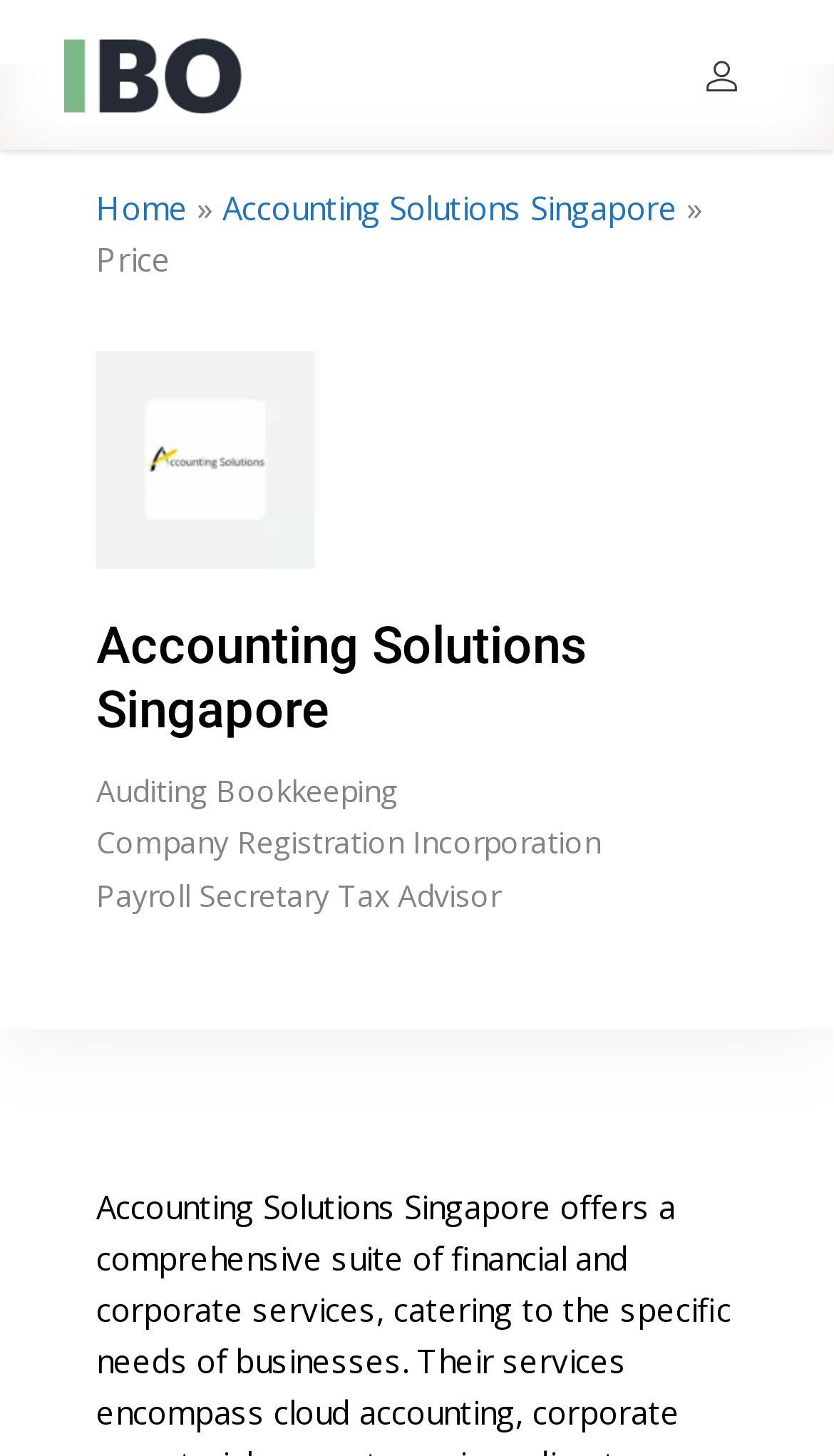Please identify the coordinates of the bounding box for the clickable region that will accomplish this instruction: "Learn about Tax Advisor".

[0.405, 0.599, 0.6, 0.63]